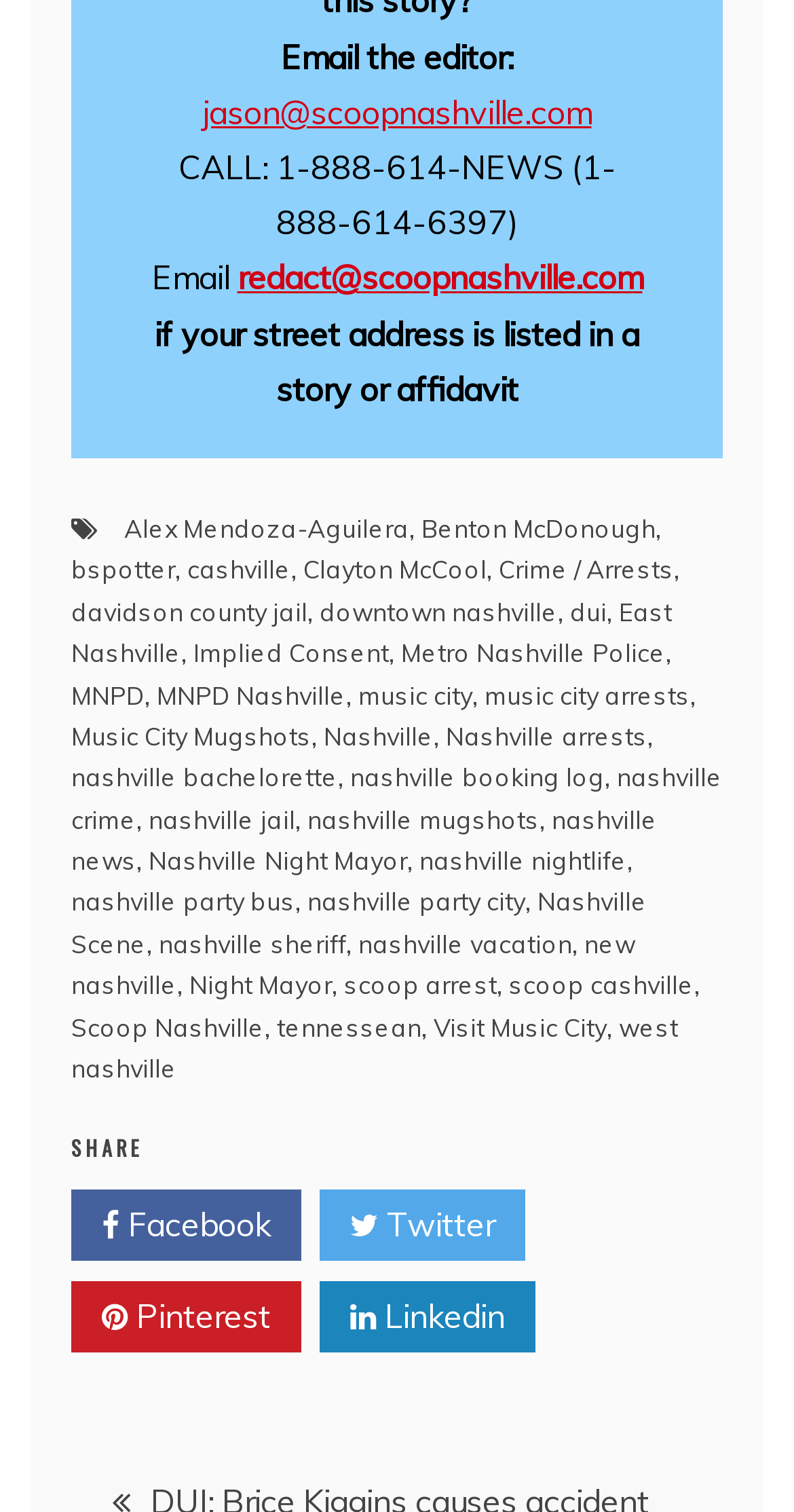Pinpoint the bounding box coordinates of the element you need to click to execute the following instruction: "Email the editor". The bounding box should be represented by four float numbers between 0 and 1, in the format [left, top, right, bottom].

[0.354, 0.024, 0.646, 0.051]